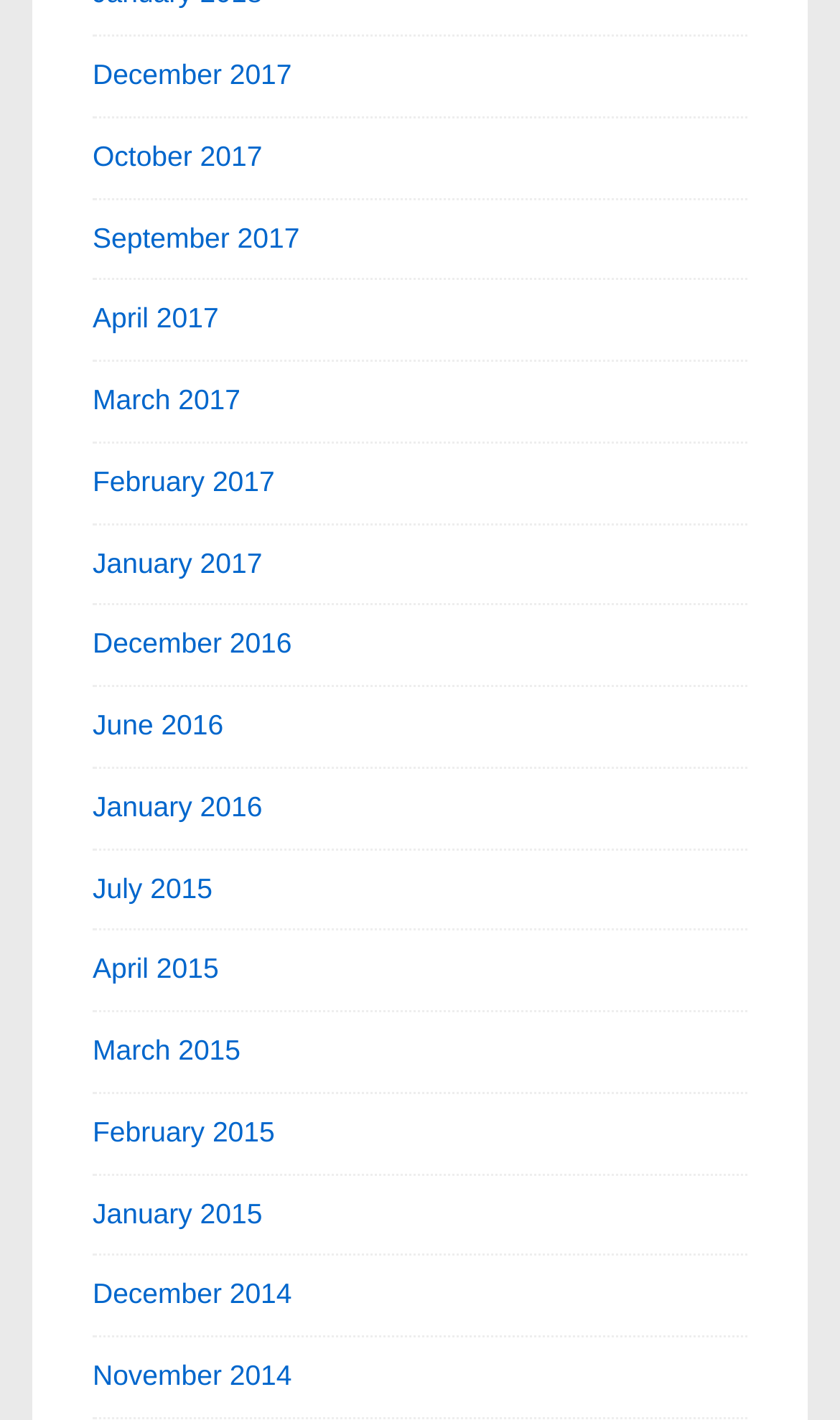Find and indicate the bounding box coordinates of the region you should select to follow the given instruction: "visit January 2015 page".

[0.11, 0.843, 0.312, 0.866]